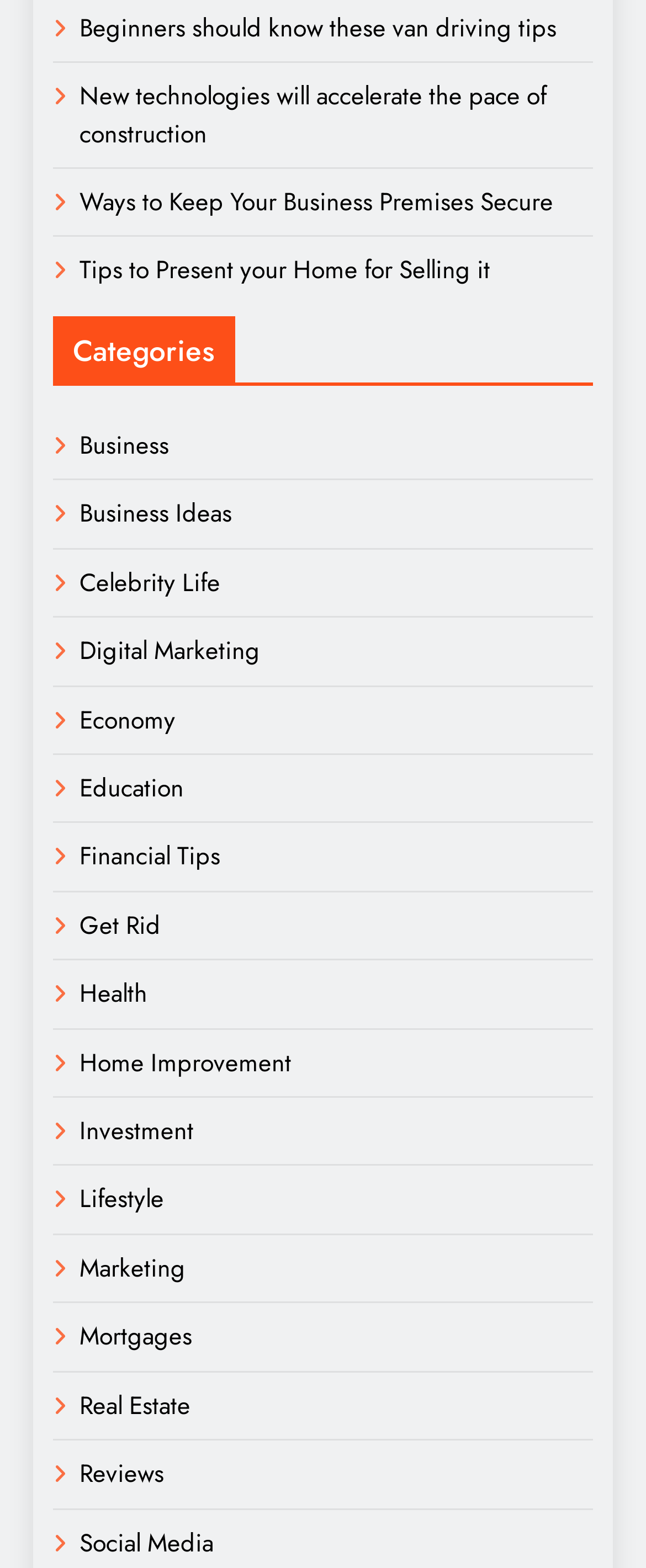Show the bounding box coordinates of the element that should be clicked to complete the task: "Read about van driving tips".

[0.123, 0.006, 0.862, 0.029]